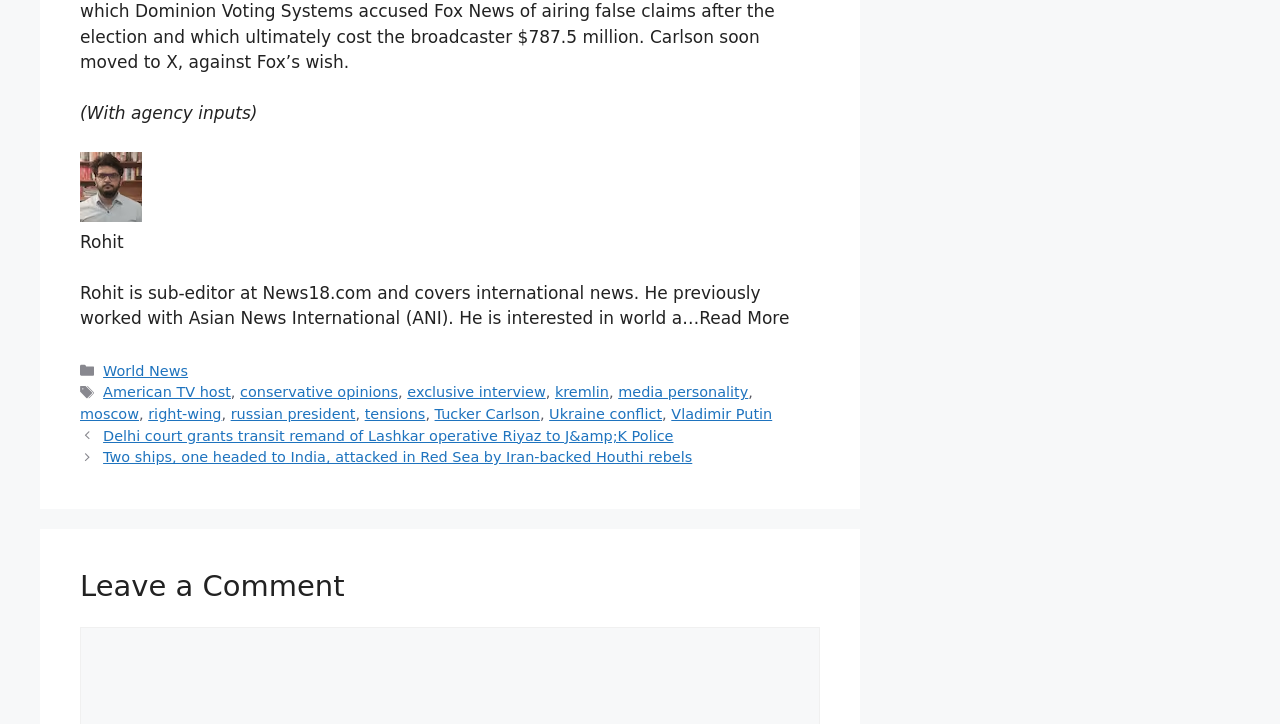Please provide a comprehensive answer to the question based on the screenshot: What categories does this article belong to?

The article belongs to the category 'World News', as indicated by the link element with bounding box coordinates [0.081, 0.501, 0.147, 0.523] in the footer section.